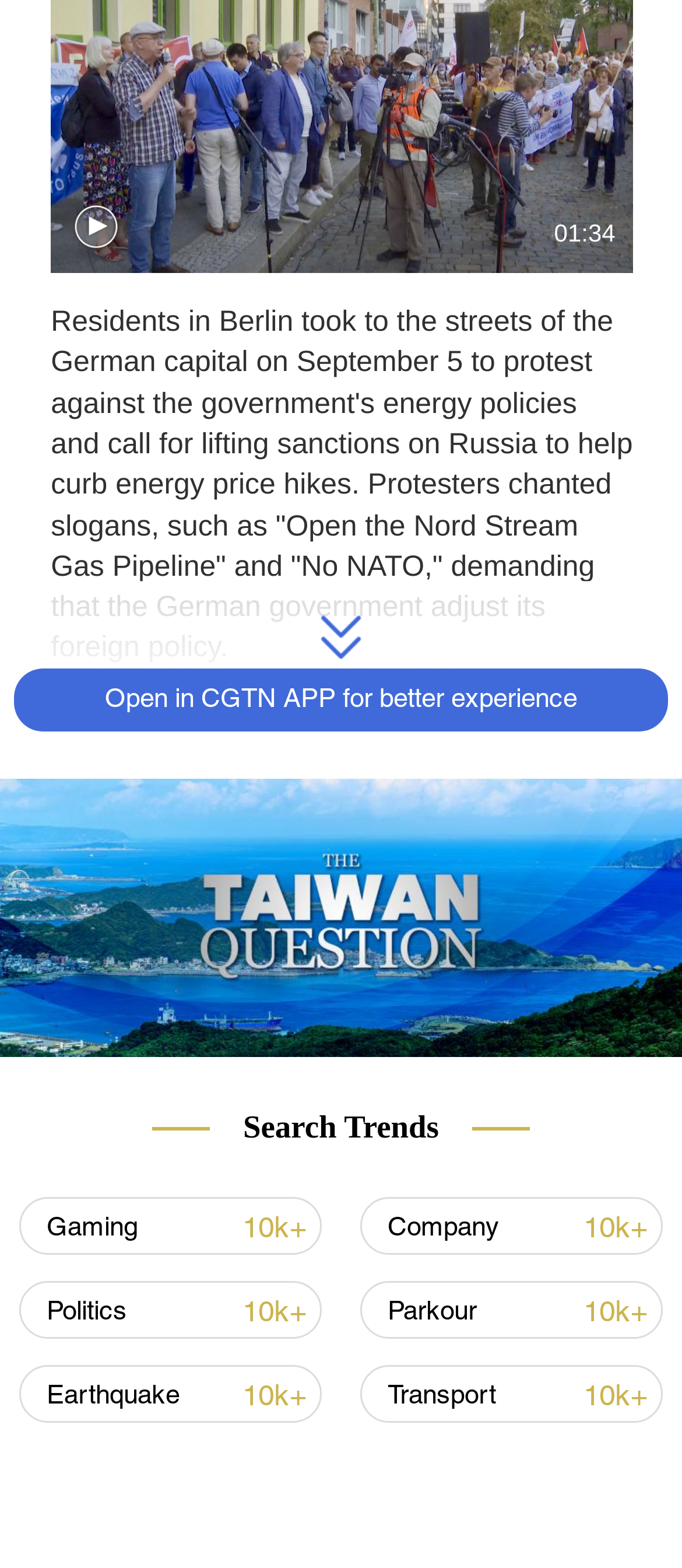Find the bounding box coordinates for the HTML element described as: "parent_node: 01:34". The coordinates should consist of four float values between 0 and 1, i.e., [left, top, right, bottom].

[0.105, 0.129, 0.177, 0.16]